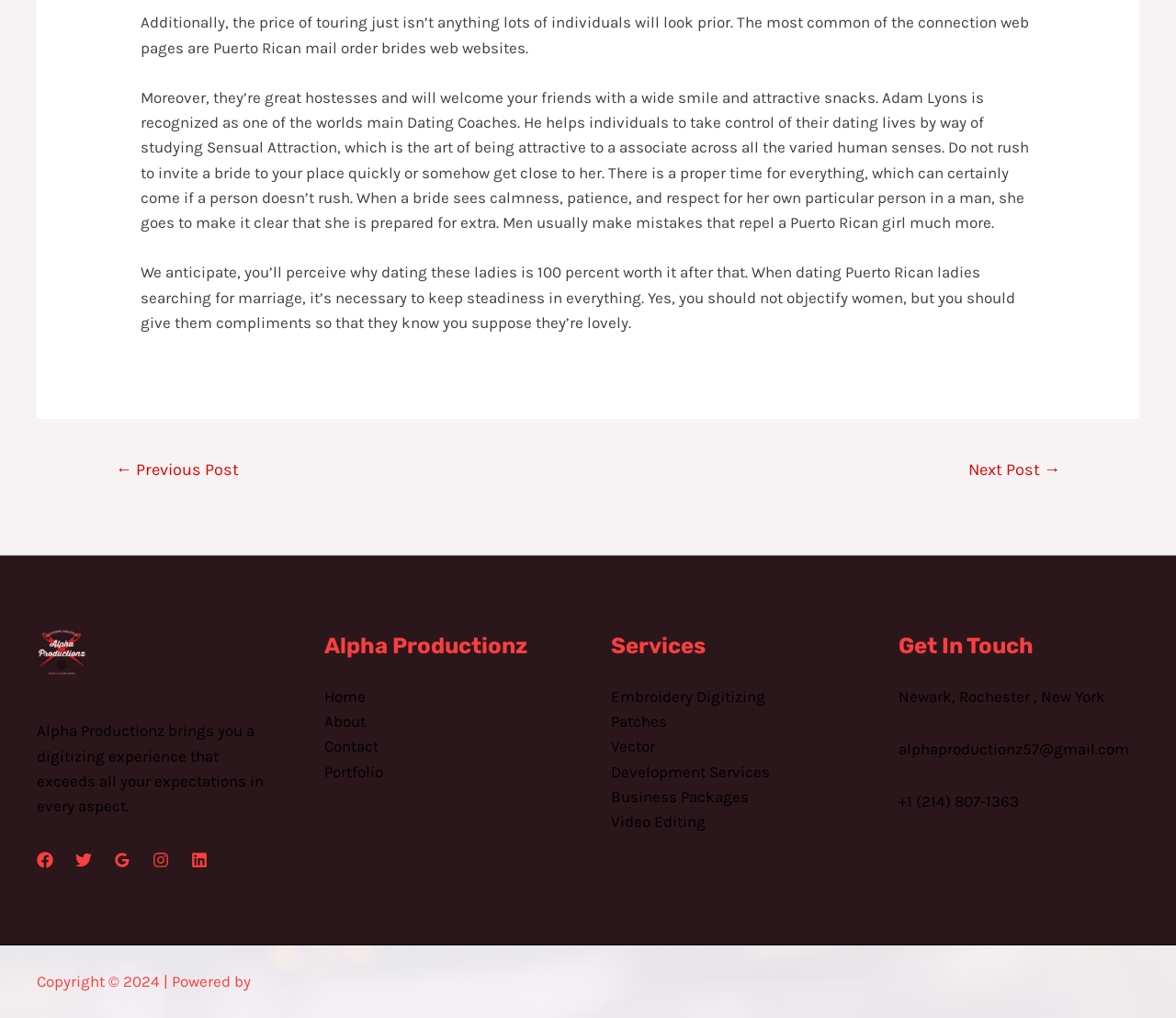Identify the bounding box of the HTML element described here: "Business Packages". Provide the coordinates as four float numbers between 0 and 1: [left, top, right, bottom].

[0.52, 0.773, 0.637, 0.791]